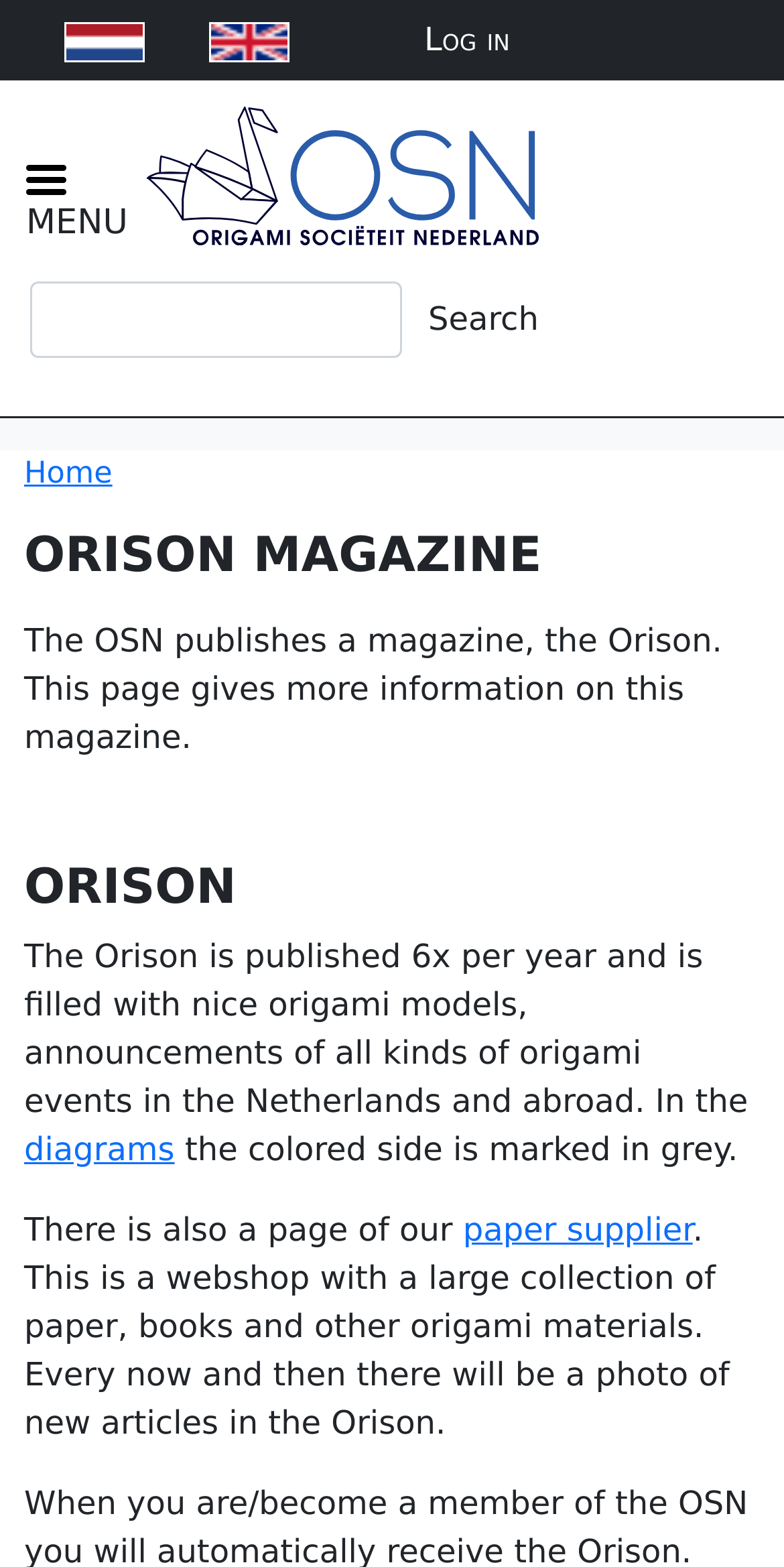Provide a comprehensive caption for the webpage.

The webpage is about the Orison magazine, published by the Origami Sociëteit Nederland (OSN). At the top, there is a banner with a site header, containing links to switch between Dutch and English languages, accompanied by their respective flag icons. To the right of the banner, there is a user account menu with a "Log in" link. Below the banner, there is a navigation menu with links to "MENU", "Home", and a search bar with a search button.

Below the navigation menu, there is a breadcrumb navigation section with a link to "Home". The main content of the page is headed by a large title "ORISON MAGAZINE", followed by a paragraph of text that describes the magazine. The text explains that the Orison is published six times a year and features origami models, event announcements, and other content.

Further down, there is a section with a heading "ORISON", which provides more information about the magazine. The text describes the content of the magazine, including diagrams, and mentions a page for a paper supplier, which is a webshop with a large collection of paper, books, and other origami materials. The section also mentions that the magazine occasionally features photos of new articles.